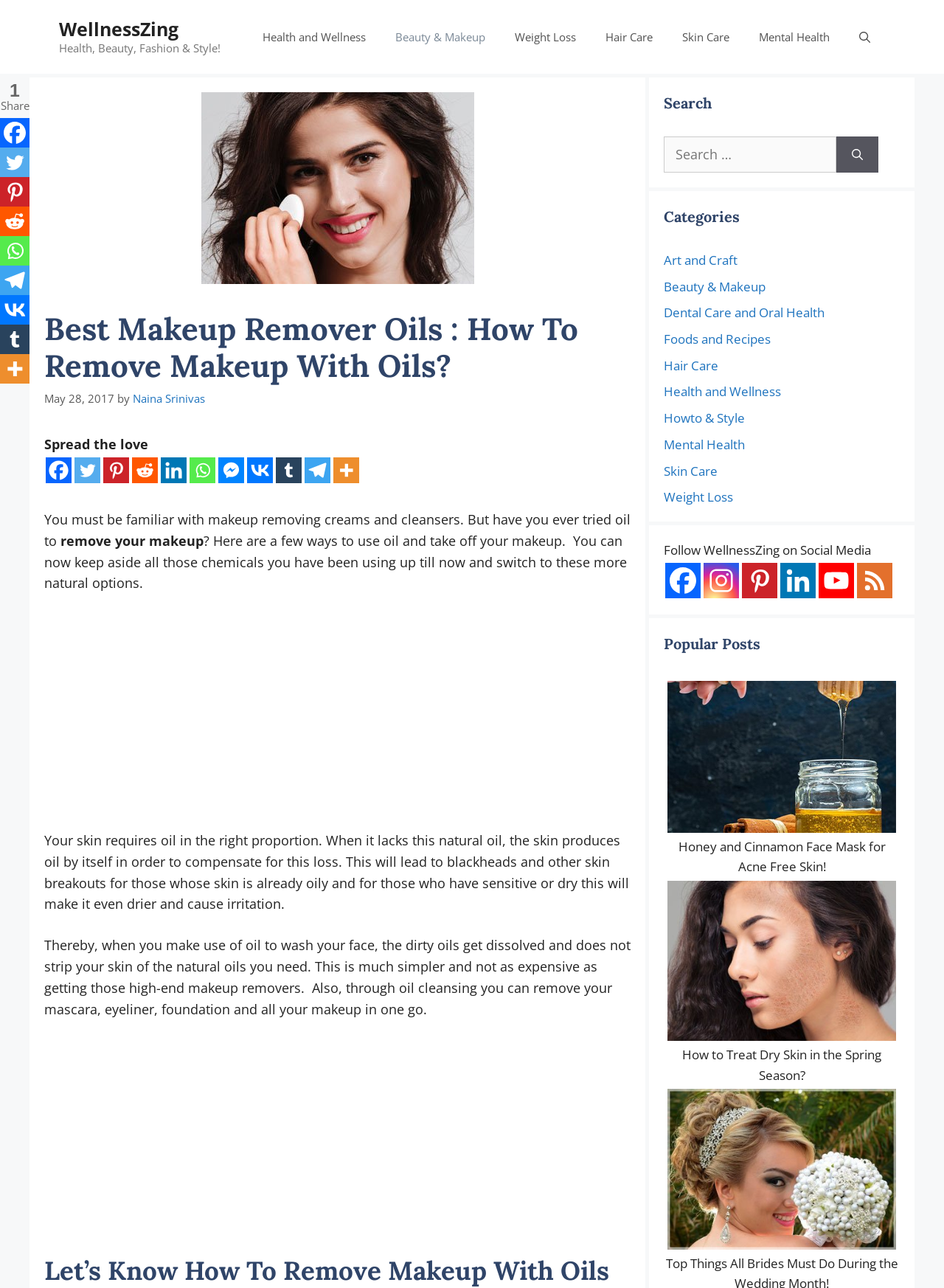Please identify the bounding box coordinates of the element I should click to complete this instruction: 'Share the article on Twitter'. The coordinates should be given as four float numbers between 0 and 1, like this: [left, top, right, bottom].

[0.079, 0.355, 0.106, 0.375]